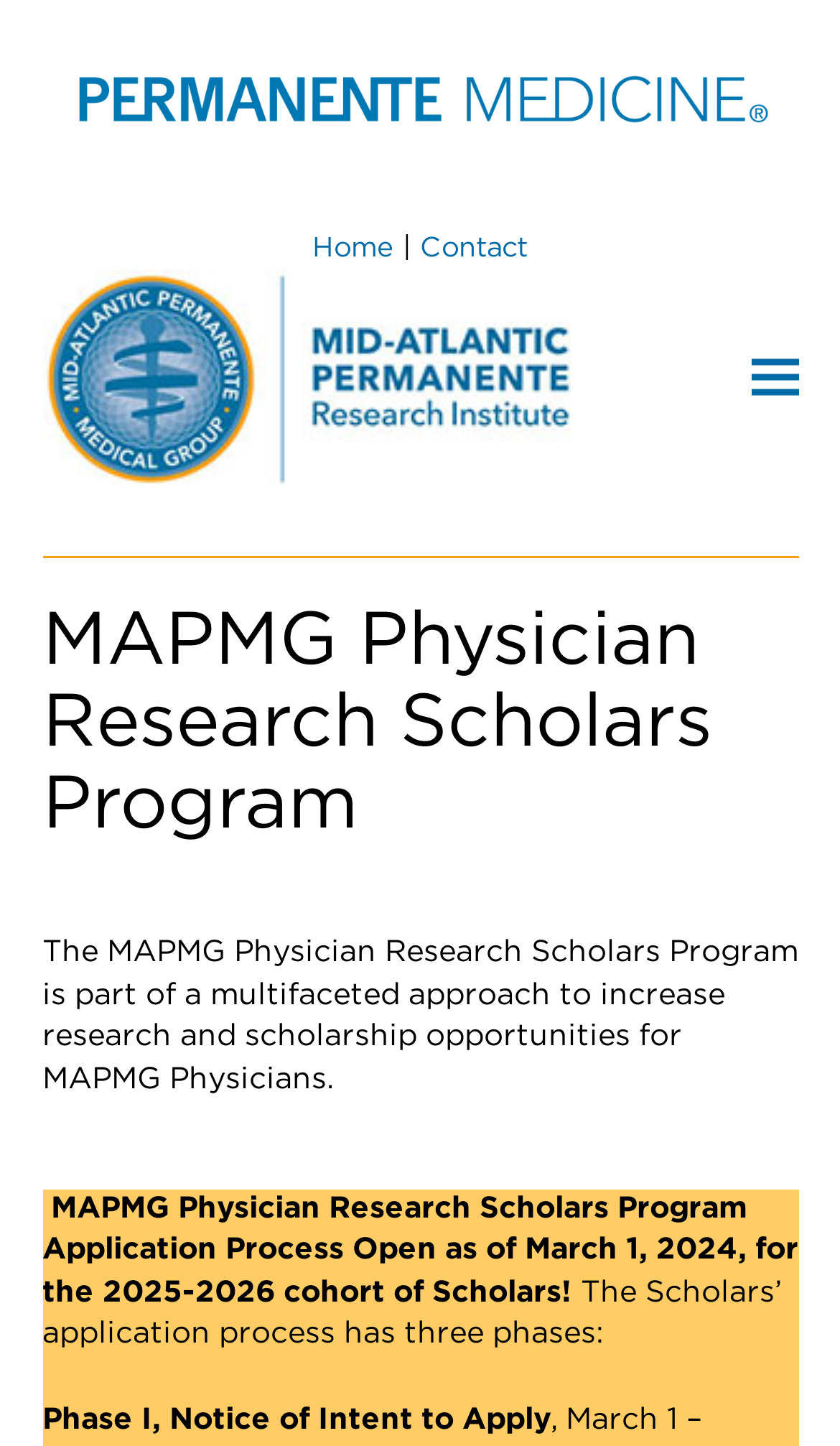When does the application process open for the 2025-2026 cohort of Scholars?
Look at the screenshot and respond with one word or a short phrase.

March 1, 2024